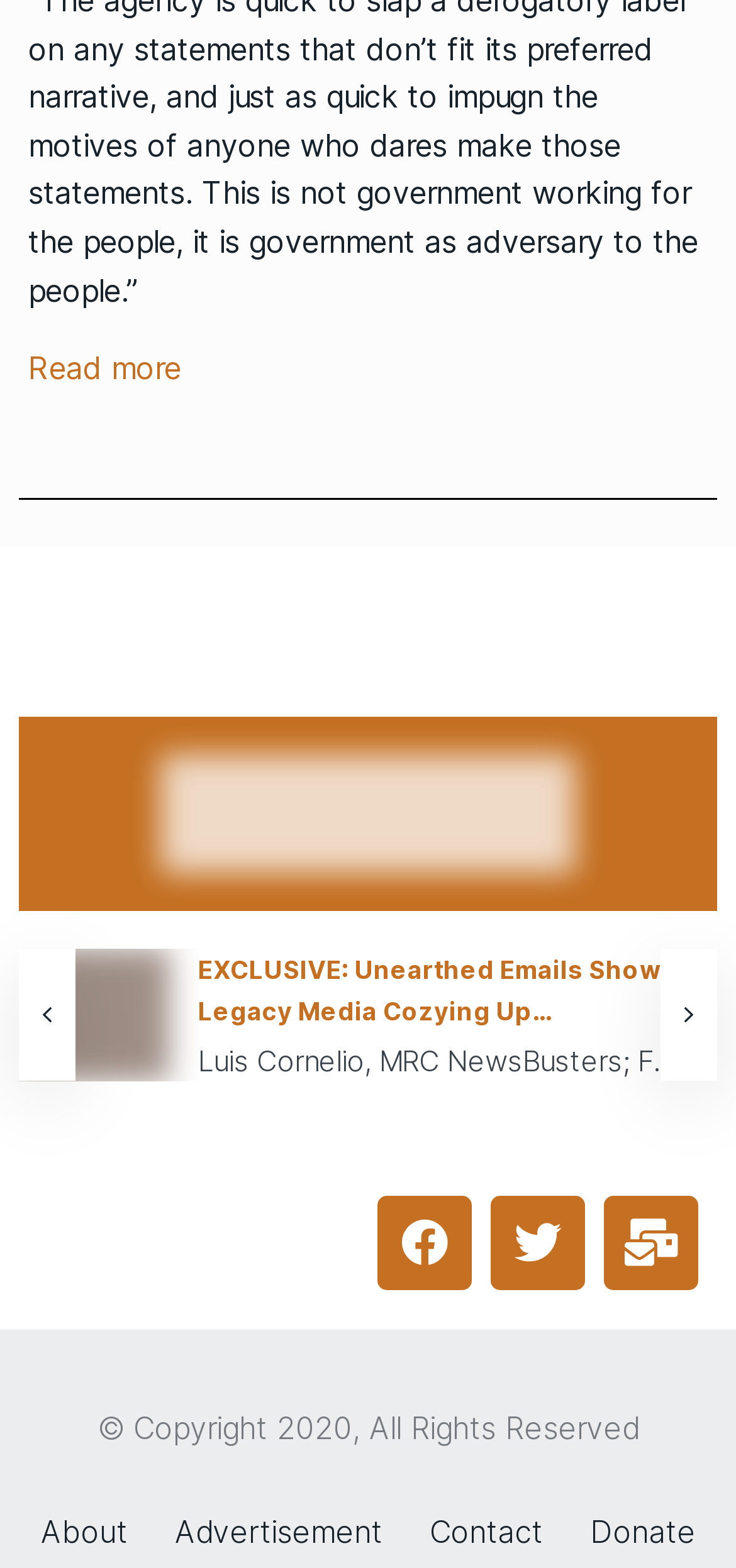How many links are available in the footer section?
Relying on the image, give a concise answer in one word or a brief phrase.

4